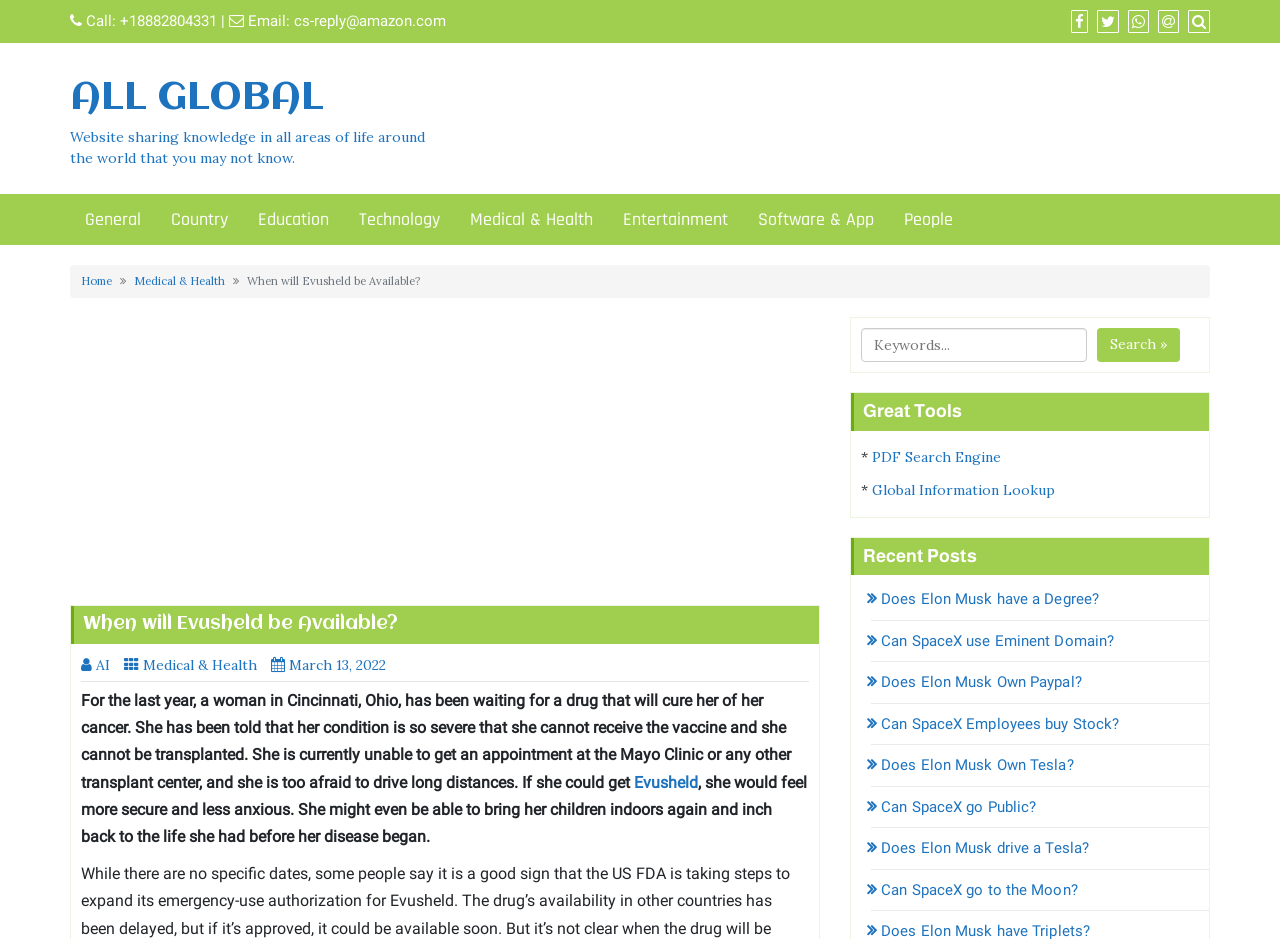Please find the bounding box coordinates of the section that needs to be clicked to achieve this instruction: "Call the phone number".

[0.094, 0.013, 0.17, 0.032]